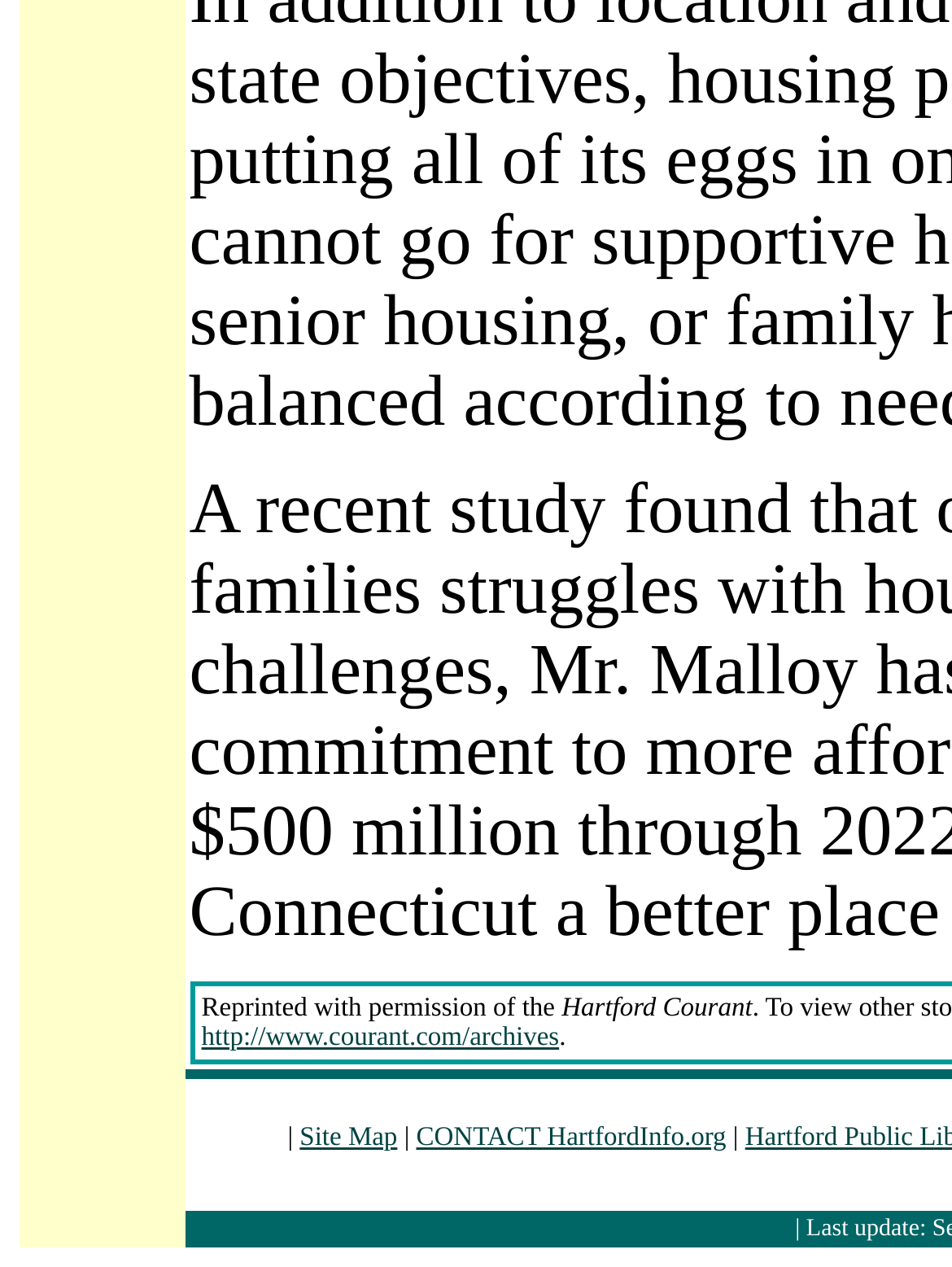Locate the UI element that matches the description Site Map in the webpage screenshot. Return the bounding box coordinates in the format (top-left x, top-left y, bottom-right x, bottom-right y), with values ranging from 0 to 1.

[0.315, 0.886, 0.417, 0.909]